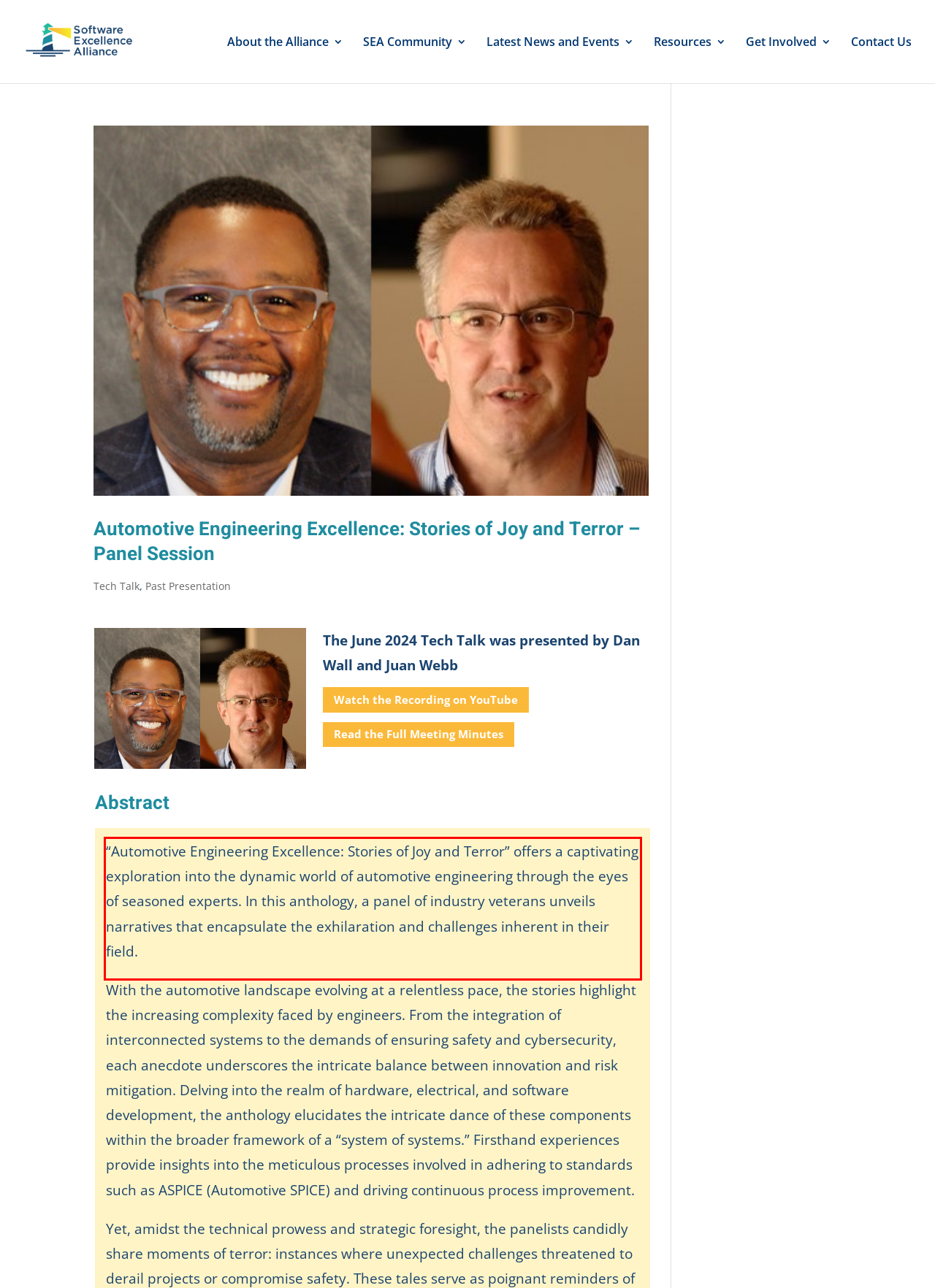Analyze the screenshot of the webpage that features a red bounding box and recognize the text content enclosed within this red bounding box.

“Automotive Engineering Excellence: Stories of Joy and Terror” offers a captivating exploration into the dynamic world of automotive engineering through the eyes of seasoned experts. In this anthology, a panel of industry veterans unveils narratives that encapsulate the exhilaration and challenges inherent in their field.